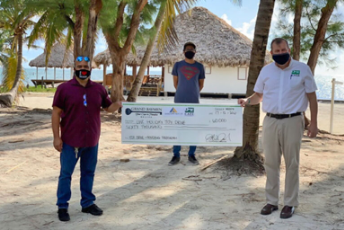What is the atmosphere in the scene? Examine the screenshot and reply using just one word or a brief phrase.

Celebratory